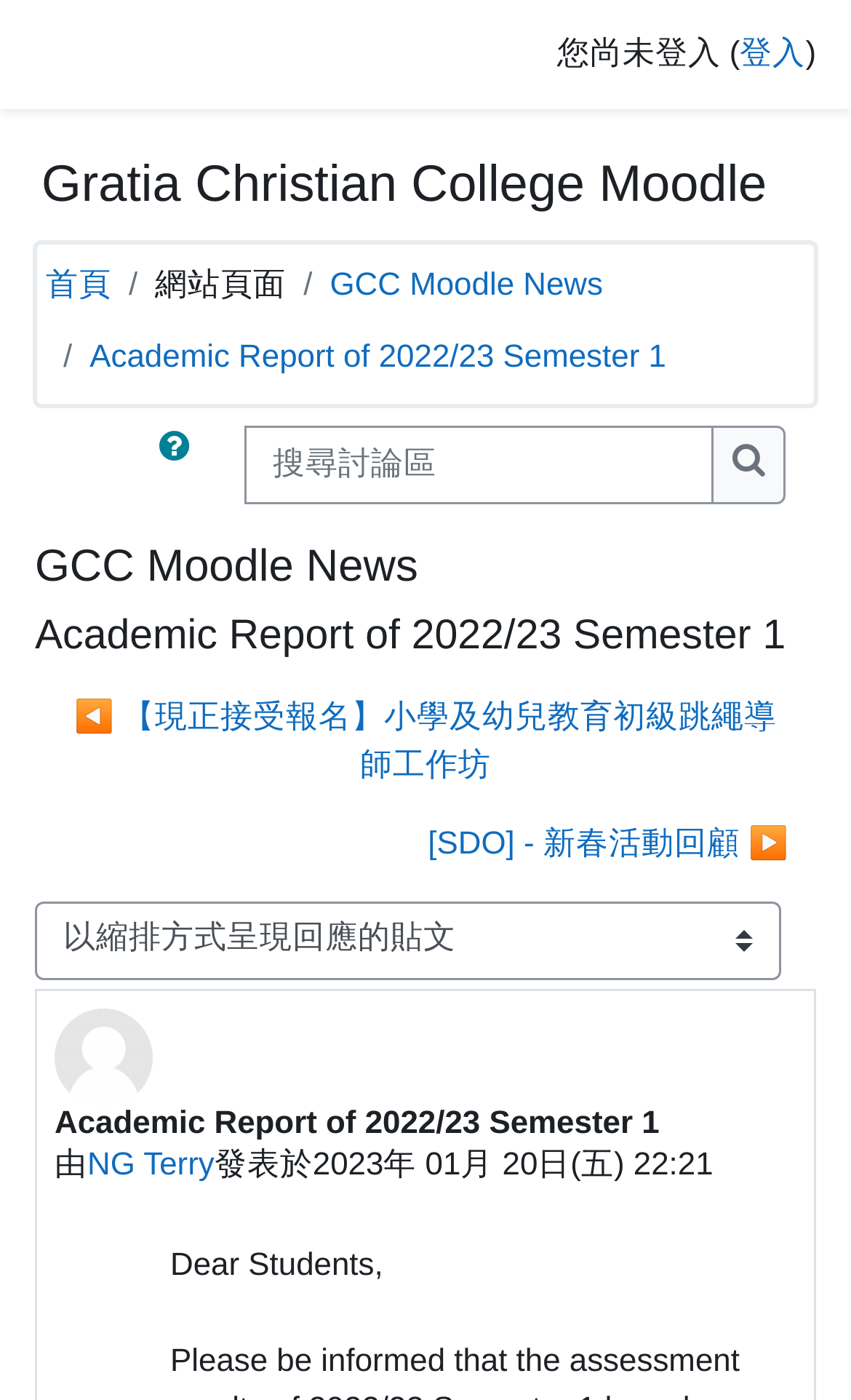What is the name of the college?
Answer the question with as much detail as possible.

The heading 'Gratia Christian College Moodle' at the top of the page indicates that the website is related to Gratia Christian College.